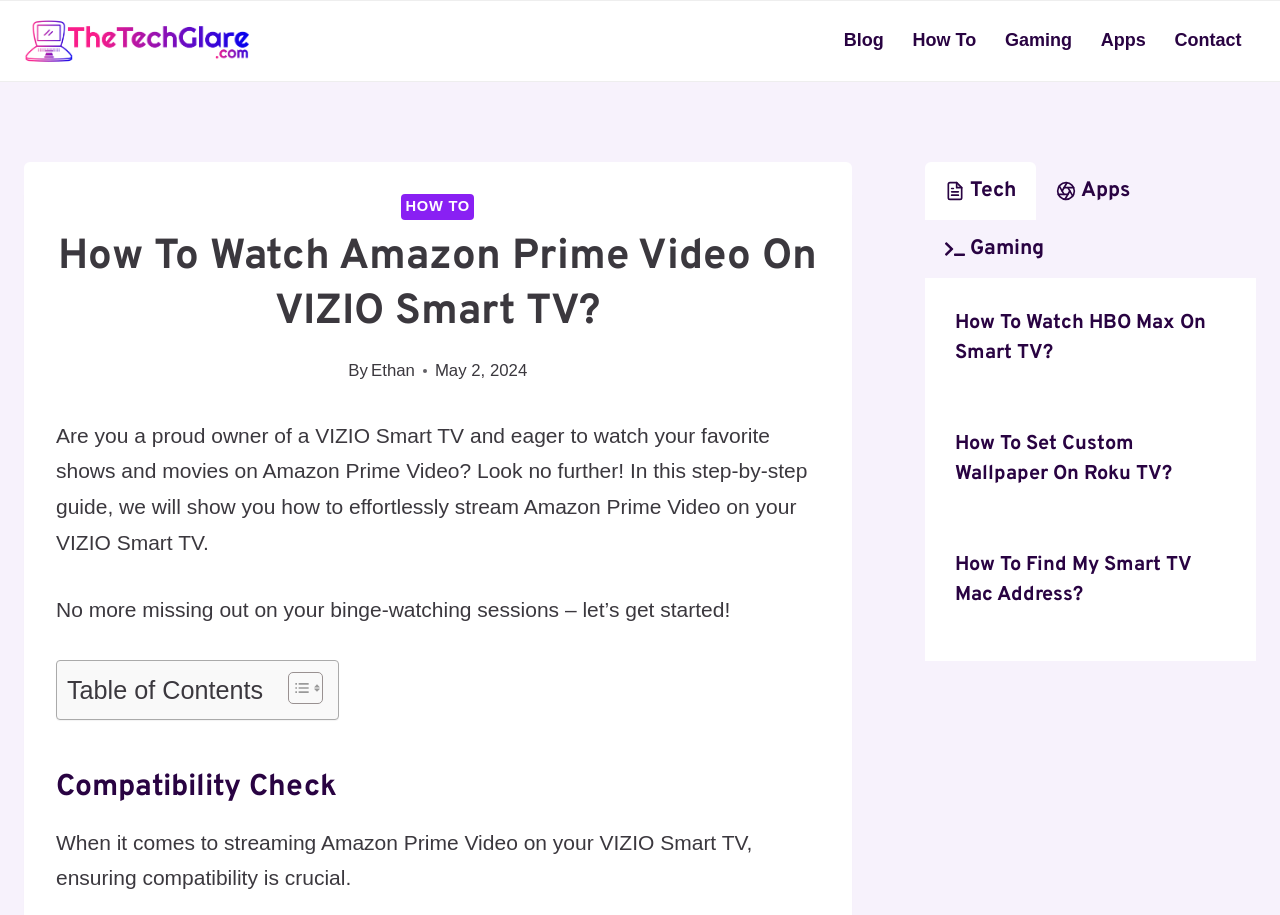What type of content is available in the tab 'Tech'?
Answer with a single word or phrase, using the screenshot for reference.

Articles about technology